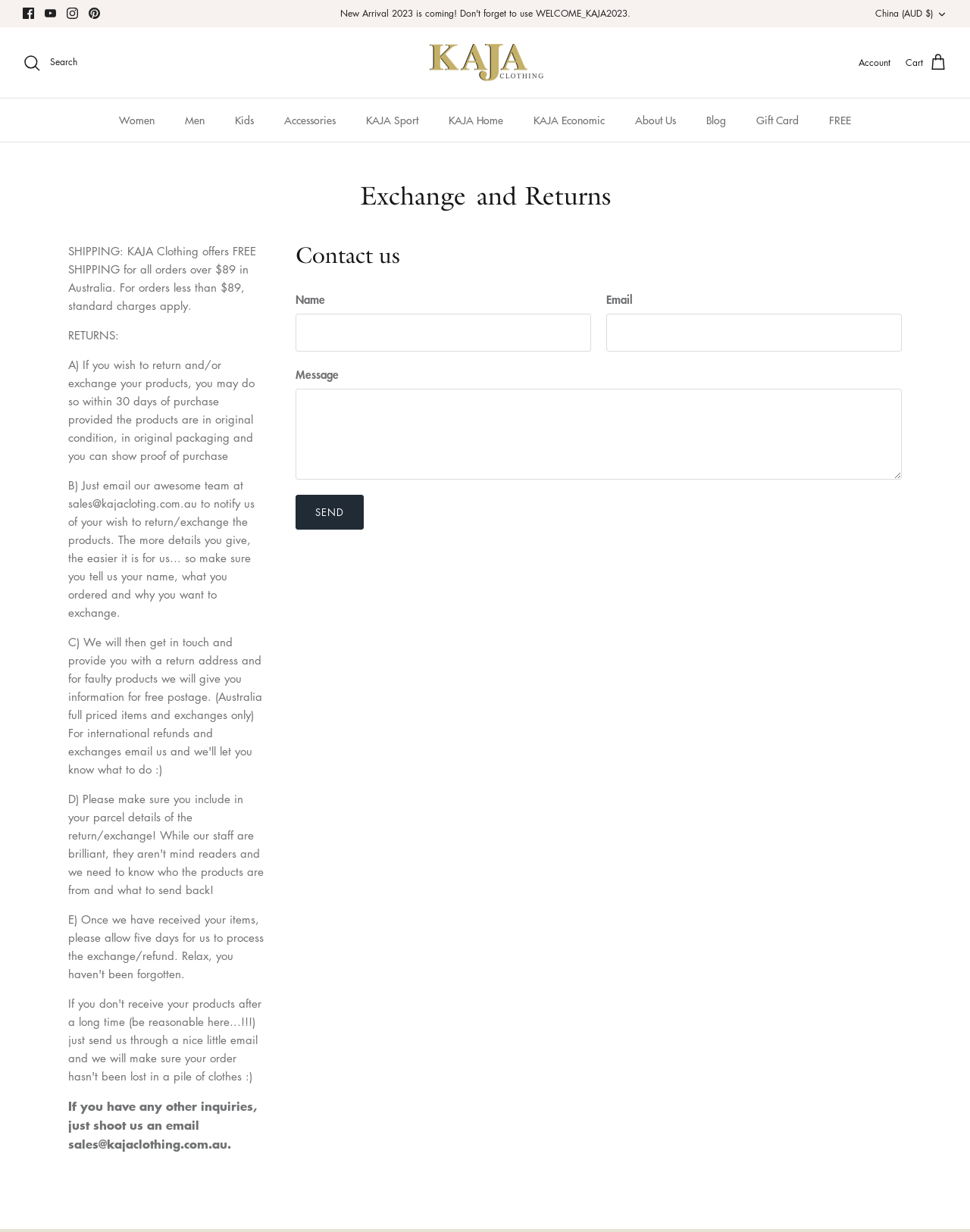Please provide a one-word or phrase answer to the question: 
How many days do I have to return a product?

30 days